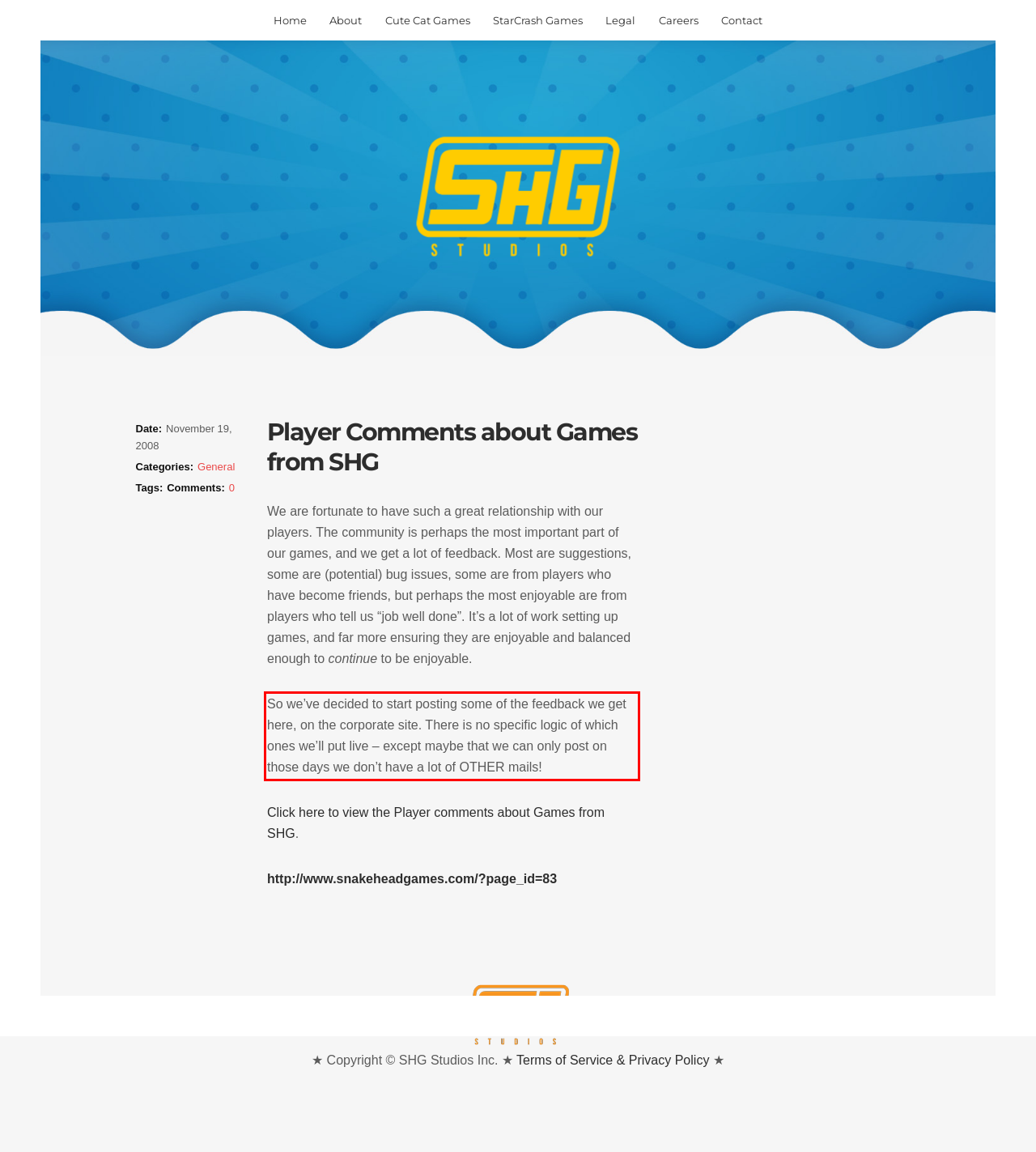Within the screenshot of a webpage, identify the red bounding box and perform OCR to capture the text content it contains.

So we’ve decided to start posting some of the feedback we get here, on the corporate site. There is no specific logic of which ones we’ll put live – except maybe that we can only post on those days we don’t have a lot of OTHER mails!